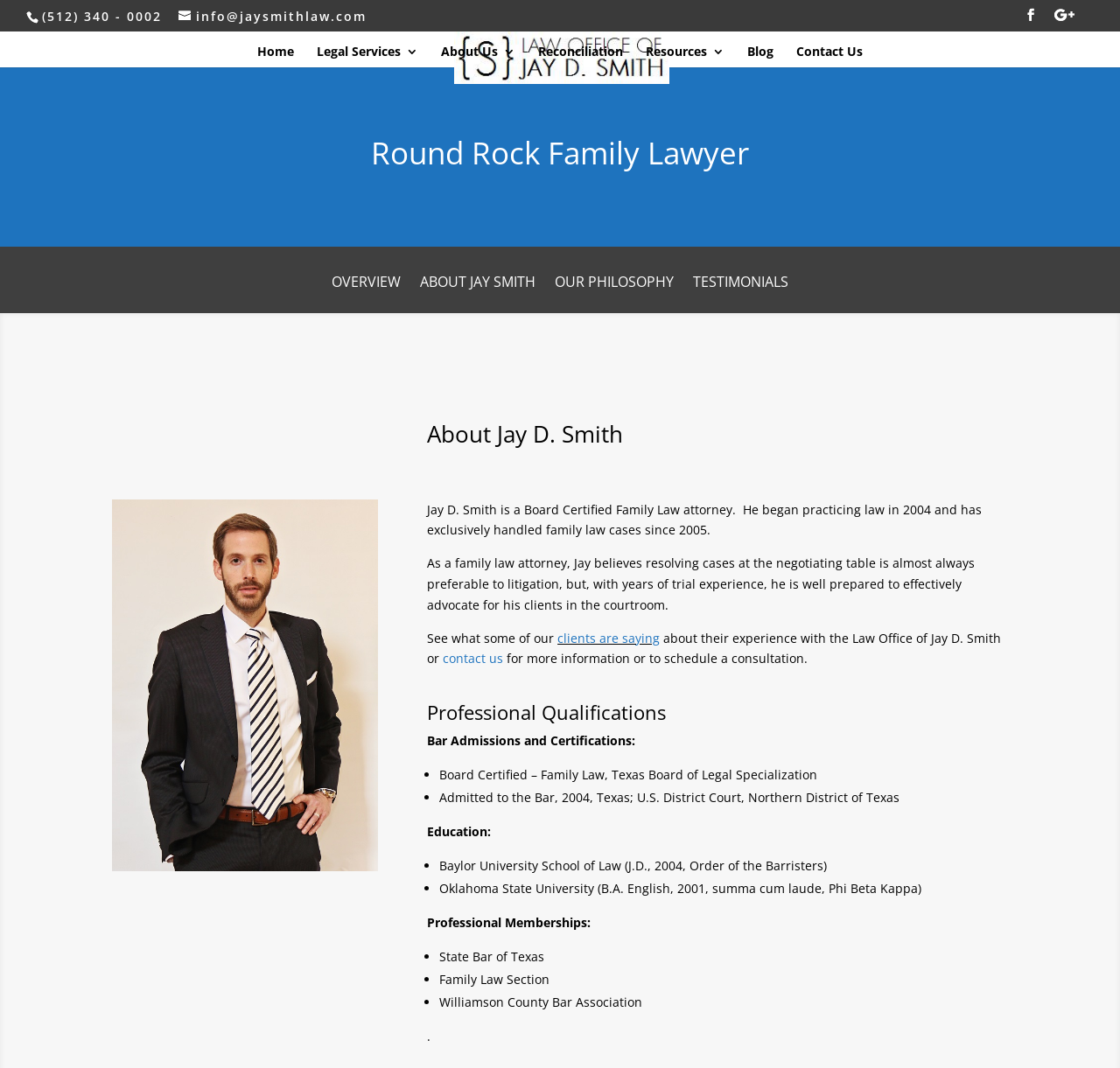Pinpoint the bounding box coordinates of the area that should be clicked to complete the following instruction: "Visit the home page". The coordinates must be given as four float numbers between 0 and 1, i.e., [left, top, right, bottom].

[0.23, 0.043, 0.262, 0.063]